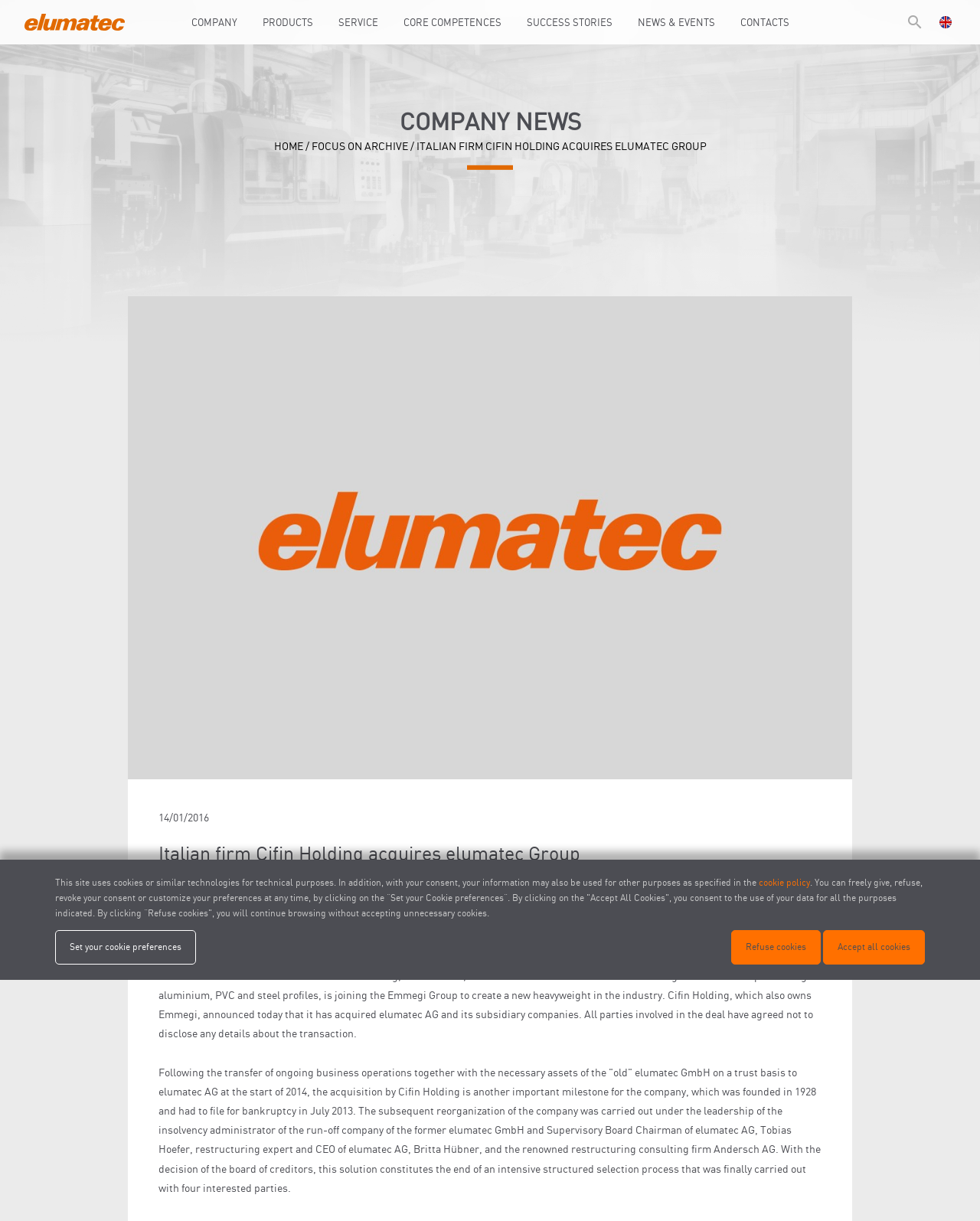Identify the bounding box coordinates of the clickable region required to complete the instruction: "Click on the search link". The coordinates should be given as four float numbers within the range of 0 and 1, i.e., [left, top, right, bottom].

[0.92, 0.009, 0.947, 0.028]